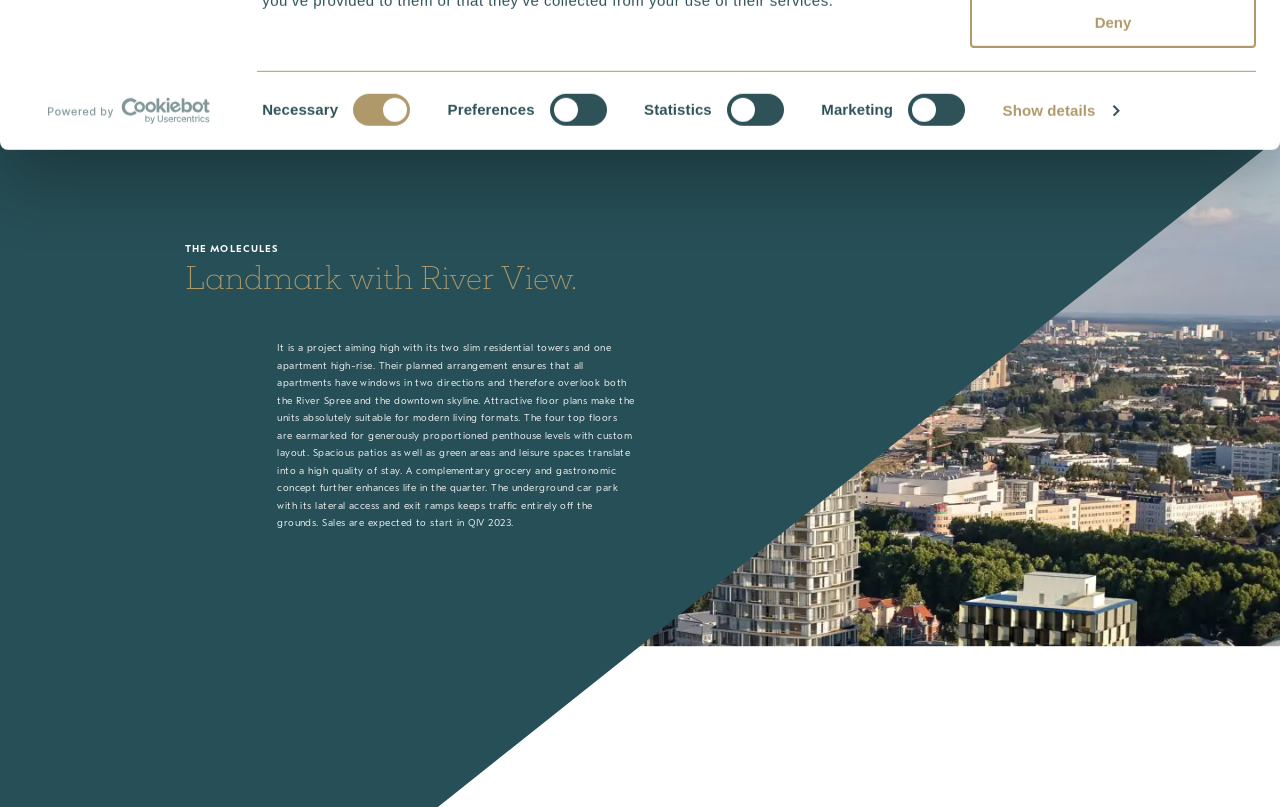What is the expected start date for sales of the project?
Refer to the image and provide a one-word or short phrase answer.

QIV 2023